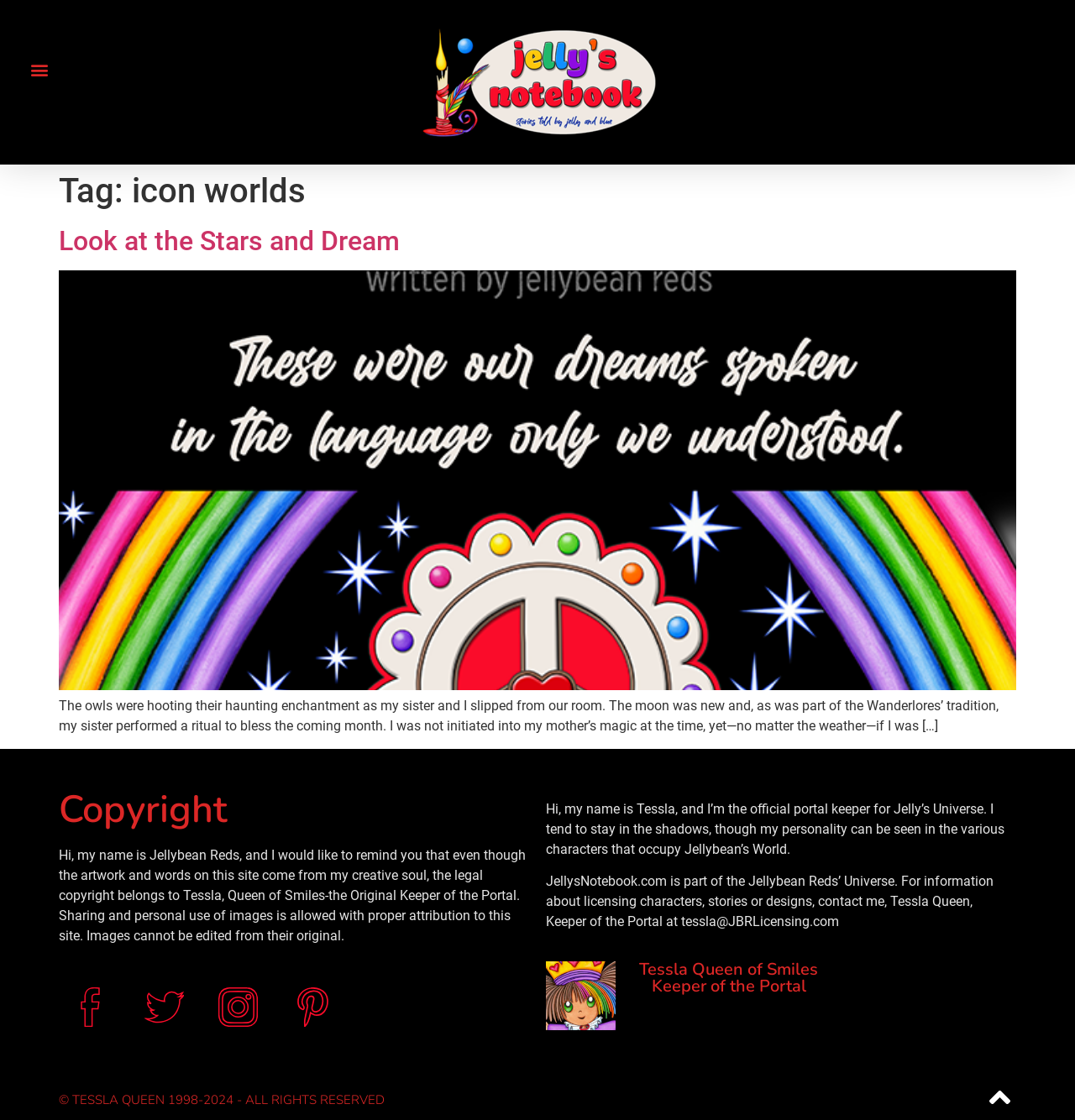What is the name of the queen mentioned on the webpage?
Provide a comprehensive and detailed answer to the question.

The name of the queen can be found in the text 'Hi, my name is Tessla, and I’m the official portal keeper for Jelly’s Universe.' which is located at the bottom of the webpage.